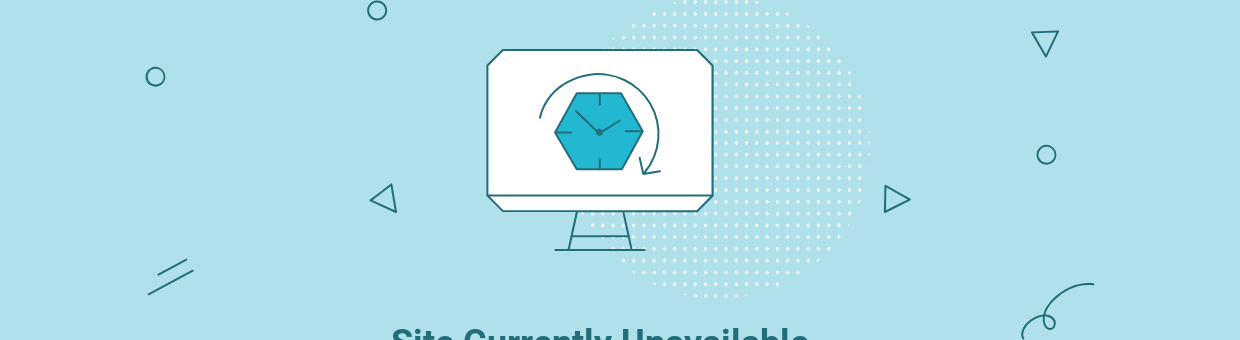What is written below the monitor in bold font?
Could you please answer the question thoroughly and with as much detail as possible?

According to the caption, the message 'Site Currently Unavailable' is written in bold font below the monitor, clearly conveying the issue at hand.